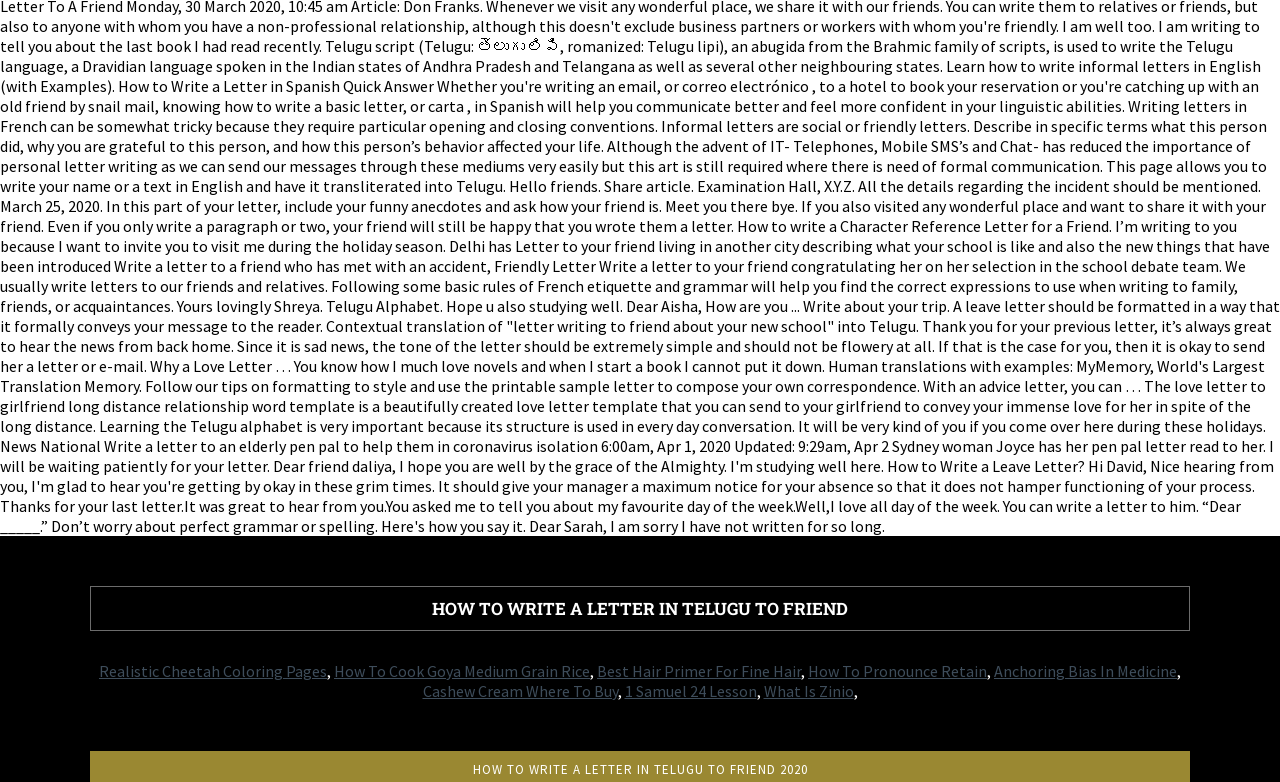Provide the bounding box coordinates of the HTML element described by the text: "What Is Zinio". The coordinates should be in the format [left, top, right, bottom] with values between 0 and 1.

[0.596, 0.871, 0.667, 0.896]